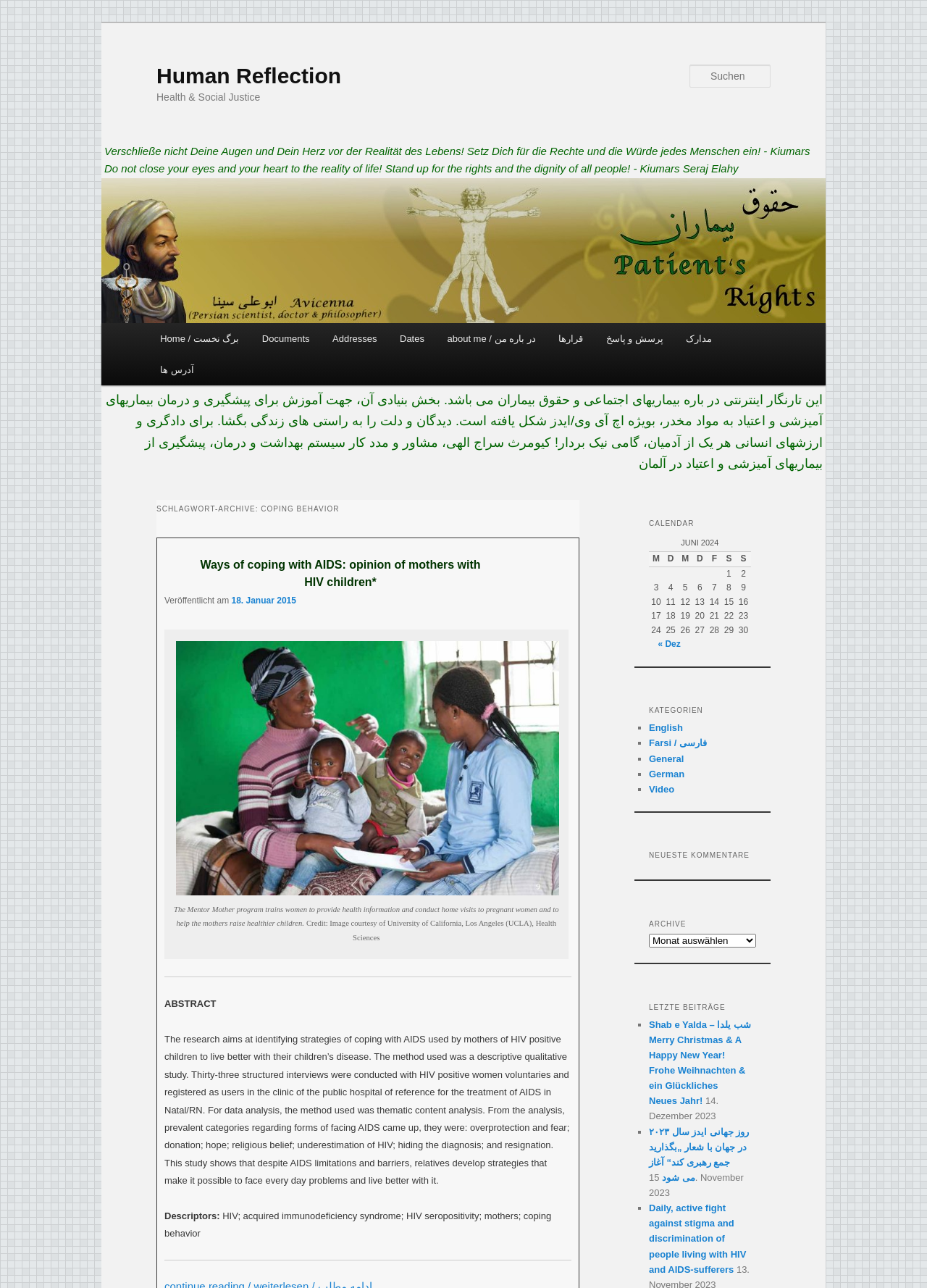Could you locate the bounding box coordinates for the section that should be clicked to accomplish this task: "search".

[0.744, 0.05, 0.831, 0.068]